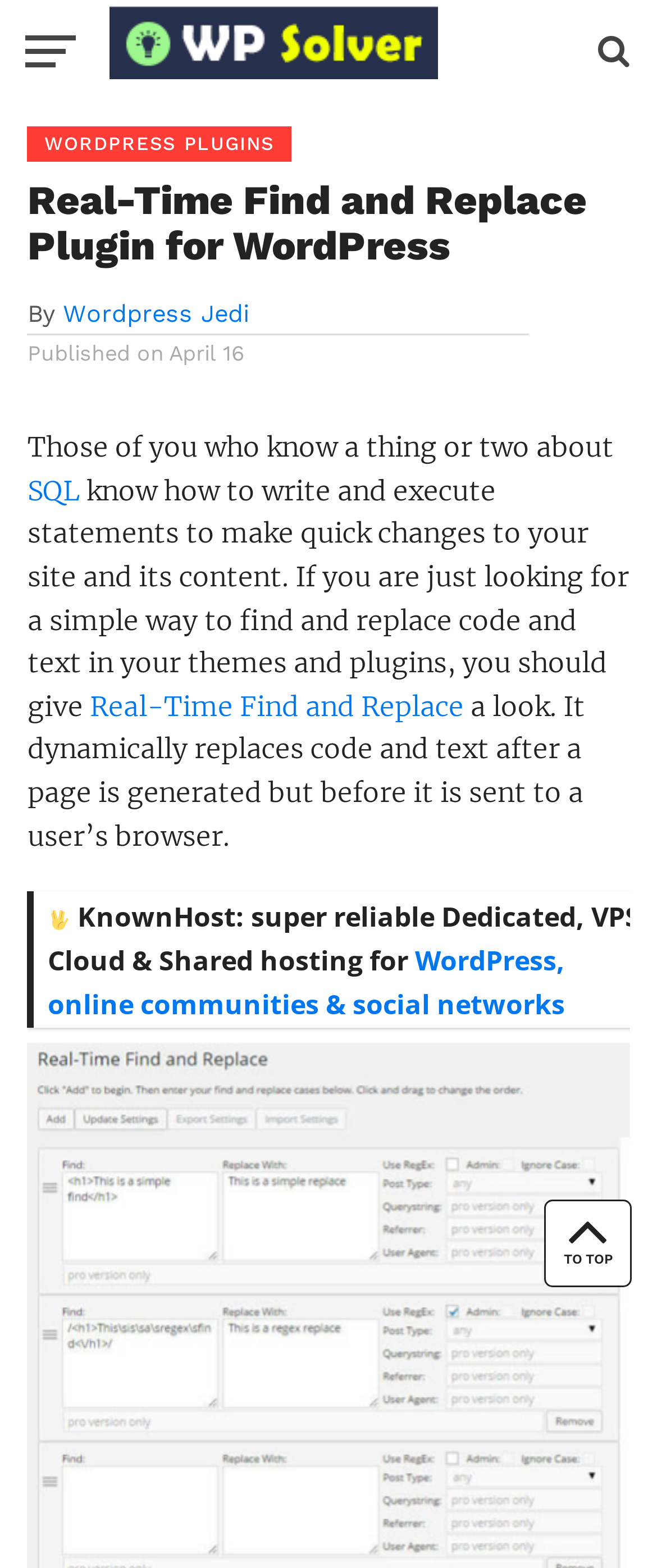Determine the bounding box coordinates for the UI element matching this description: "parent_node: WP Solver".

[0.167, 0.033, 0.667, 0.053]